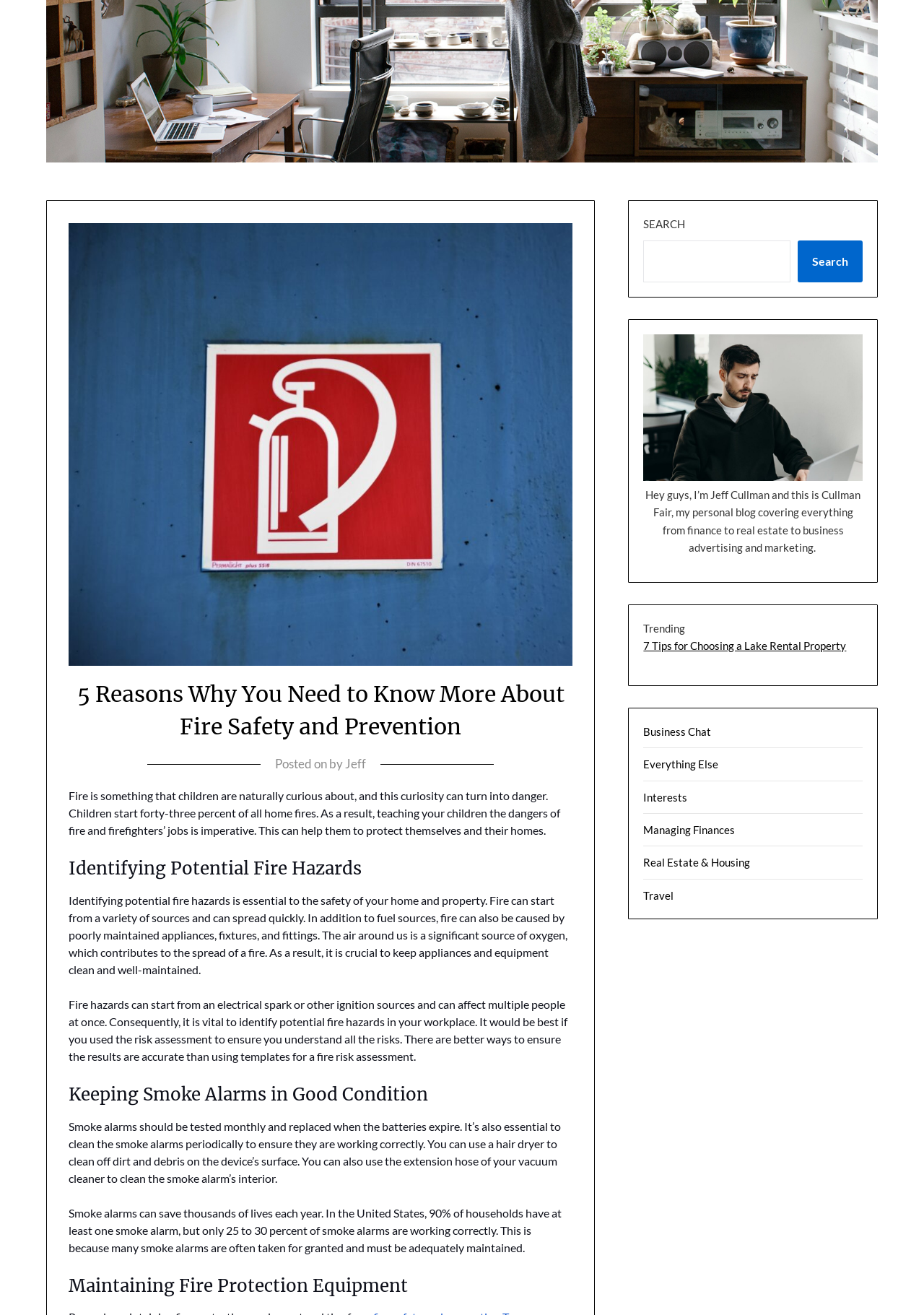Extract the bounding box coordinates for the UI element described as: "Real Estate & Housing".

[0.696, 0.651, 0.812, 0.661]